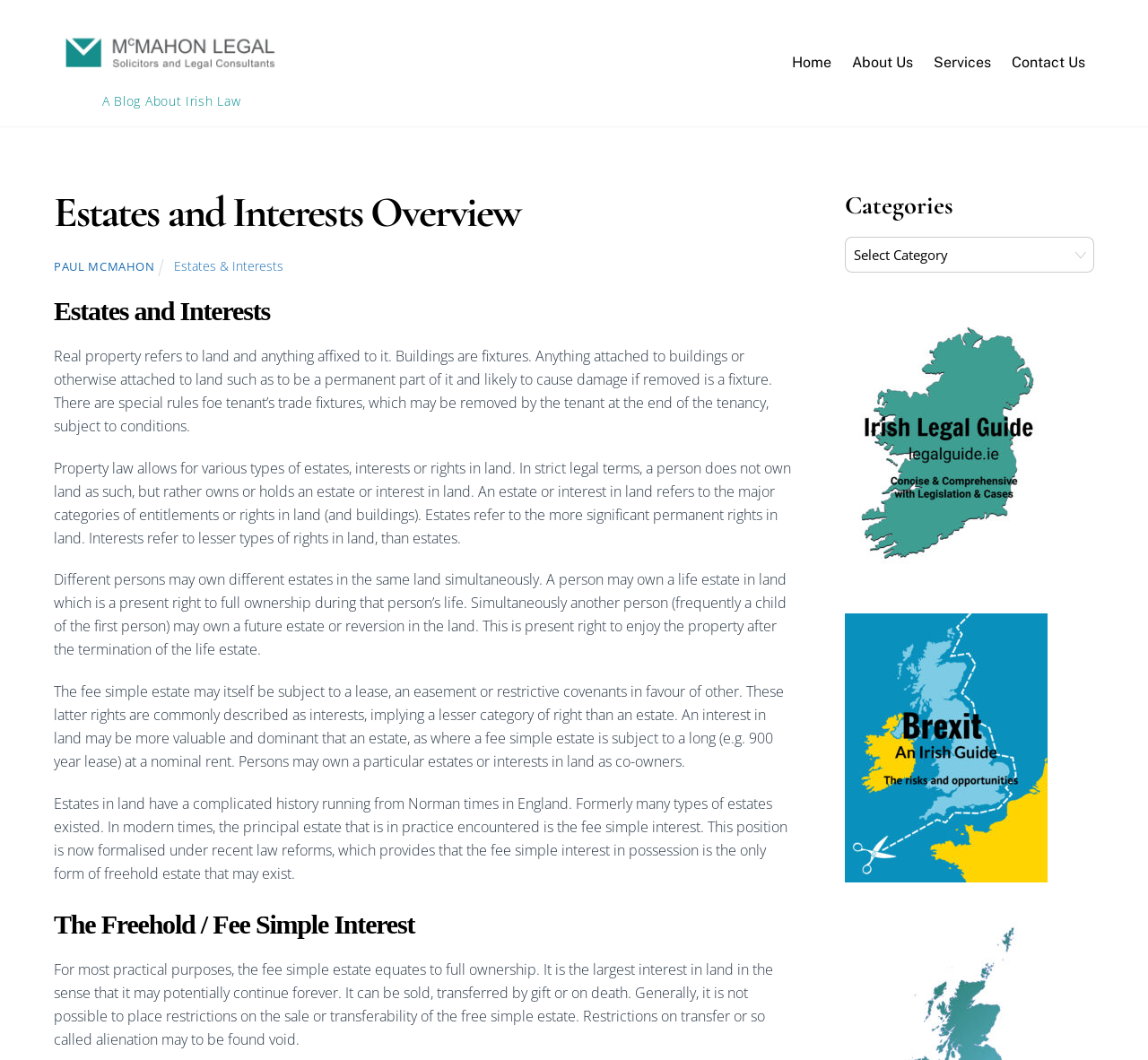Please find the bounding box coordinates of the element that must be clicked to perform the given instruction: "Click the 'Contact Us' link". The coordinates should be four float numbers from 0 to 1, i.e., [left, top, right, bottom].

[0.874, 0.041, 0.953, 0.078]